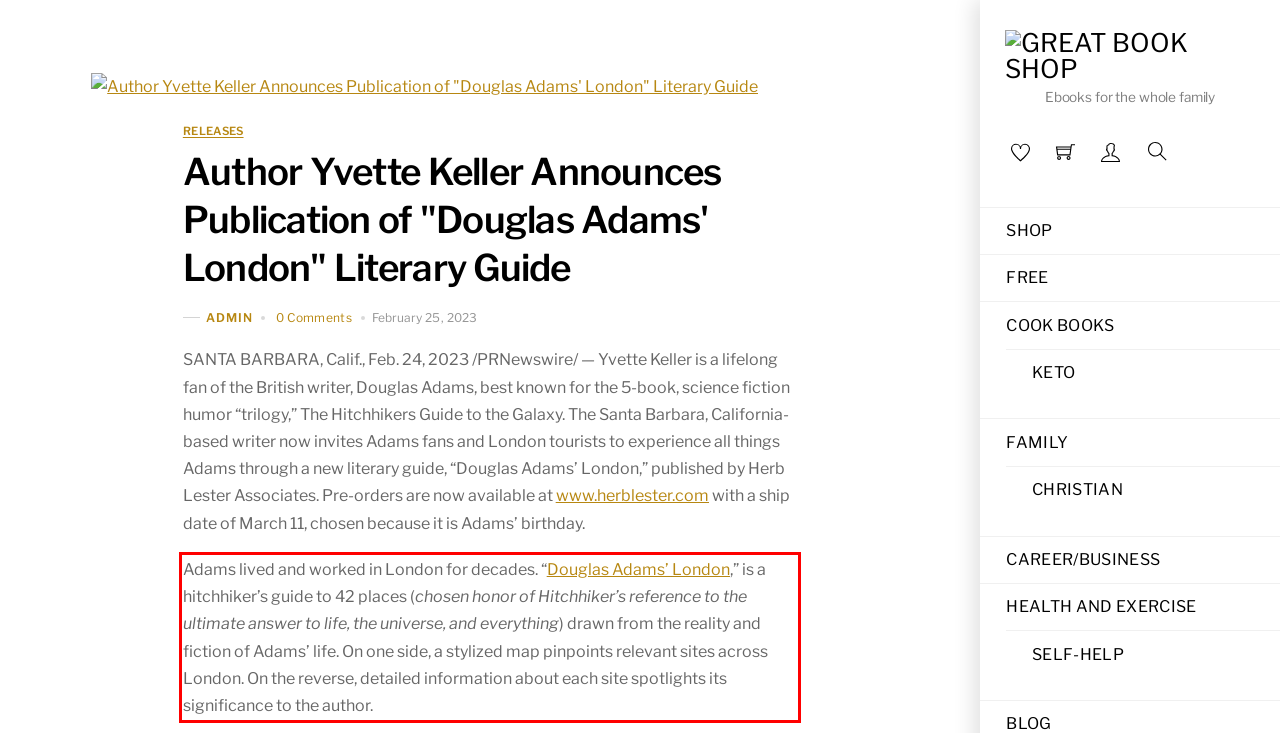With the given screenshot of a webpage, locate the red rectangle bounding box and extract the text content using OCR.

Adams lived and worked in London for decades. “Douglas Adams’ London,” is a hitchhiker’s guide to 42 places (chosen honor of Hitchhiker’s reference to the ultimate answer to life, the universe, and everything) drawn from the reality and fiction of Adams’ life. On one side, a stylized map pinpoints relevant sites across London. On the reverse, detailed information about each site spotlights its significance to the author.